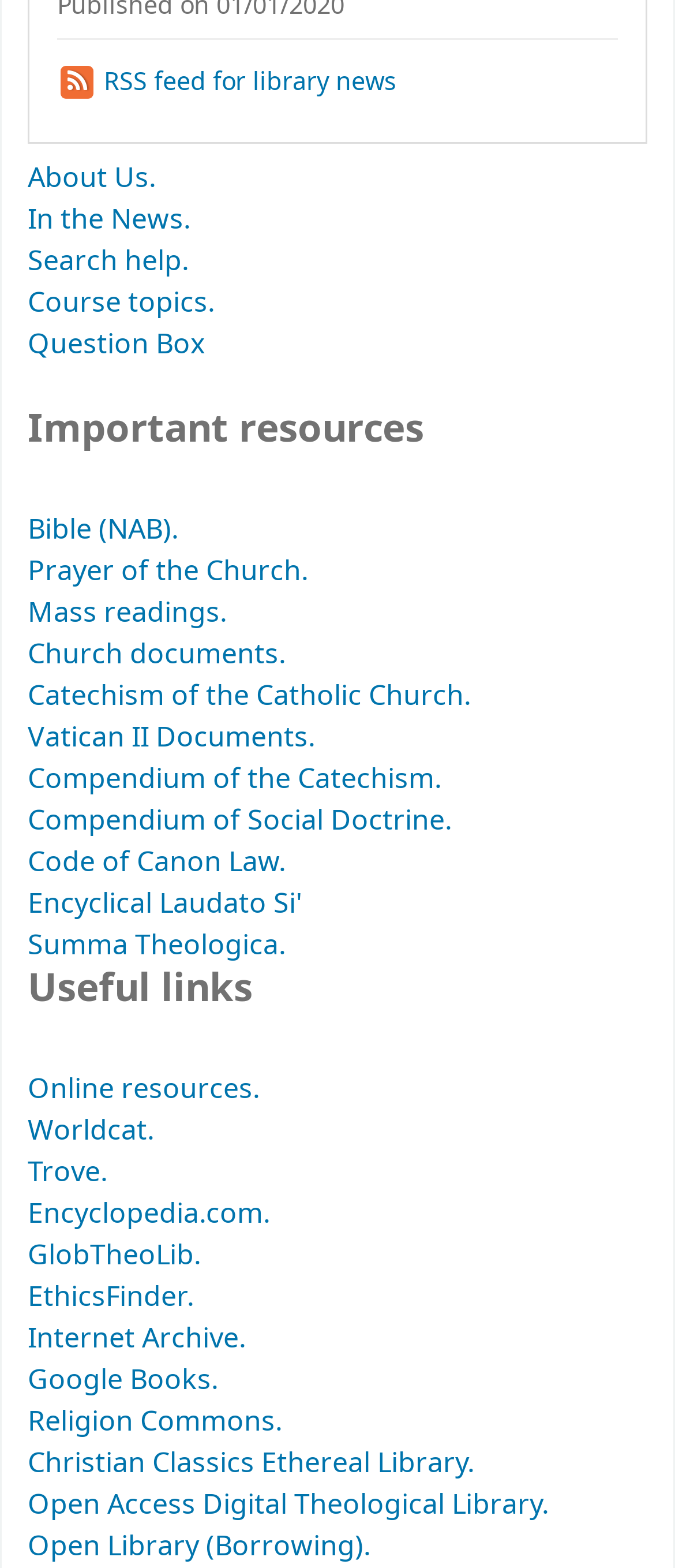What is the purpose of the 'Question Box' link?
Using the visual information, answer the question in a single word or phrase.

Unknown